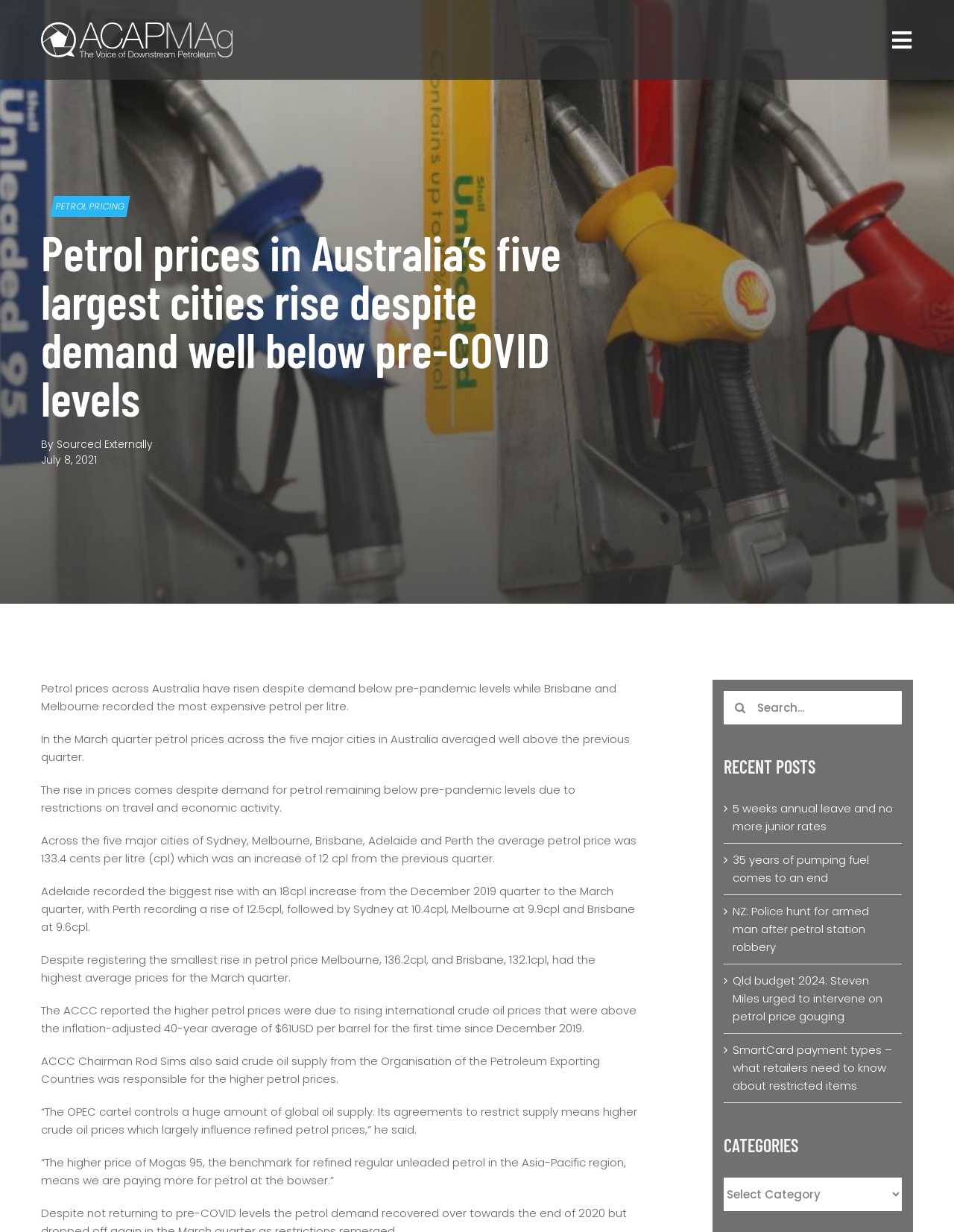Specify the bounding box coordinates of the element's region that should be clicked to achieve the following instruction: "Search for something". The bounding box coordinates consist of four float numbers between 0 and 1, in the format [left, top, right, bottom].

[0.759, 0.561, 0.945, 0.588]